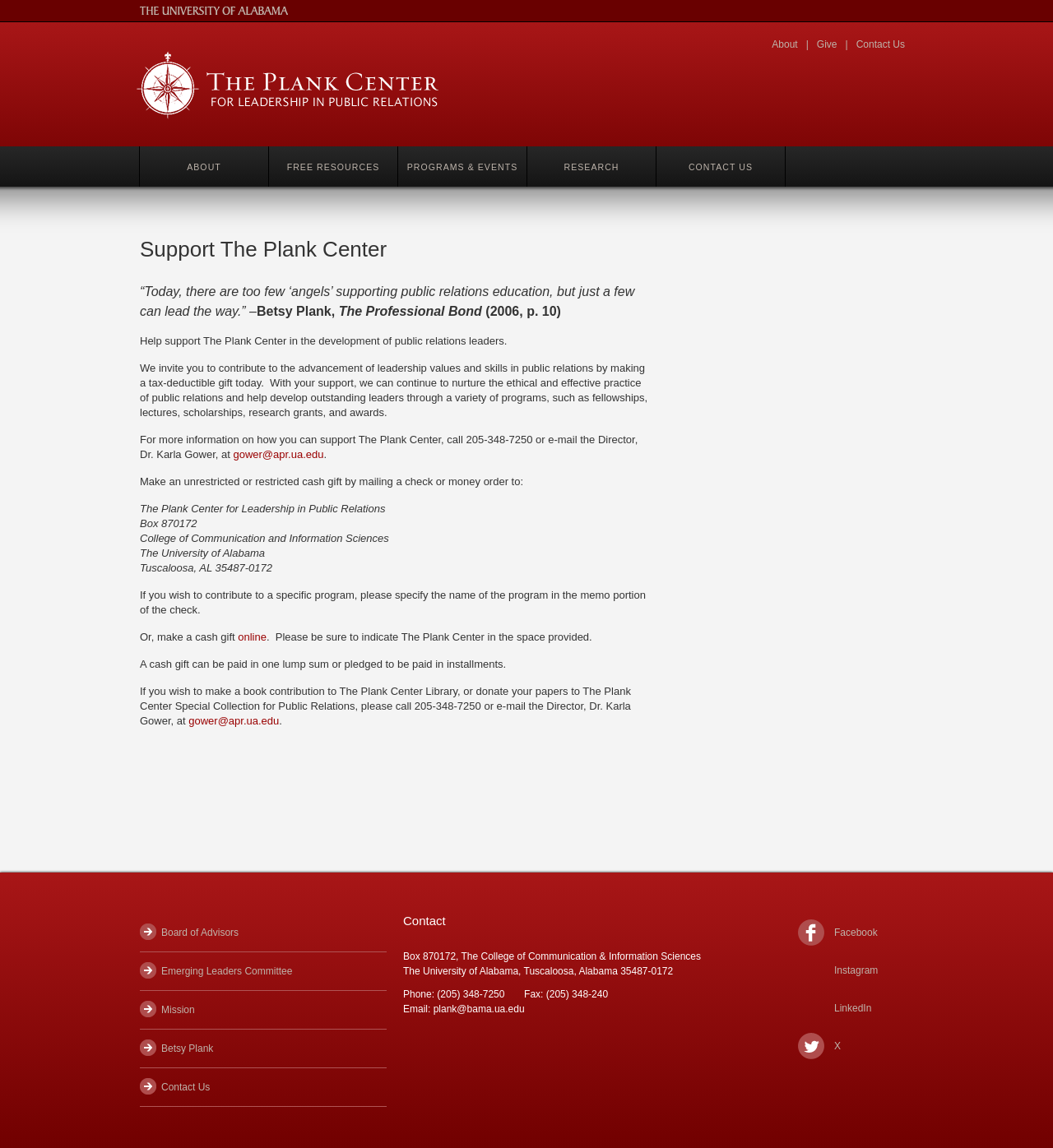What is the email address to contact?
Based on the image, answer the question with as much detail as possible.

I found the answer by looking at the StaticText 'Email: plank@bama.ua.edu' in the 'Contact' section of the webpage.